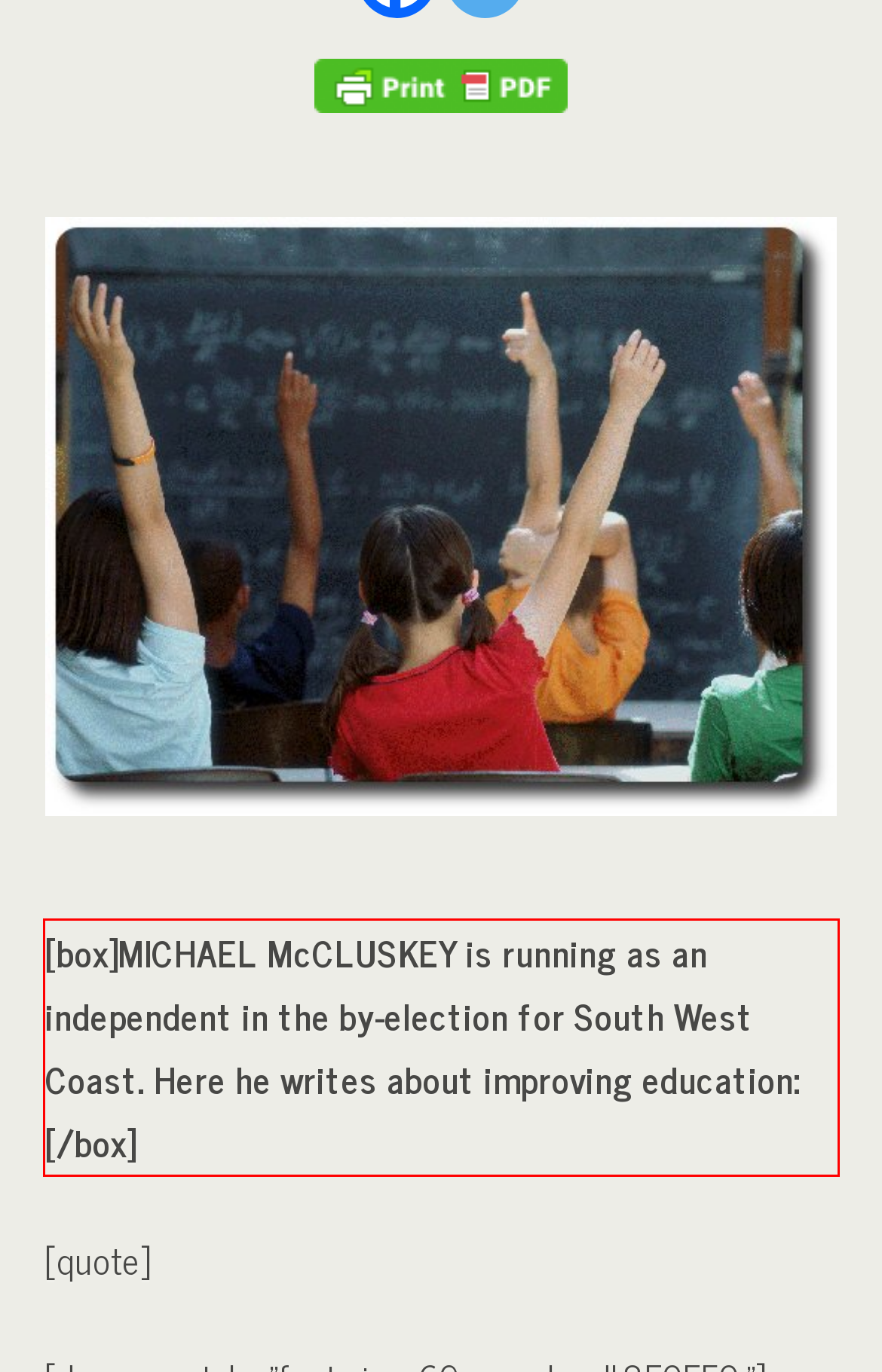You have a screenshot of a webpage with a red bounding box. Identify and extract the text content located inside the red bounding box.

[box]MICHAEL McCLUSKEY is running as an independent in the by-election for South West Coast. Here he writes about improving education:[/box]